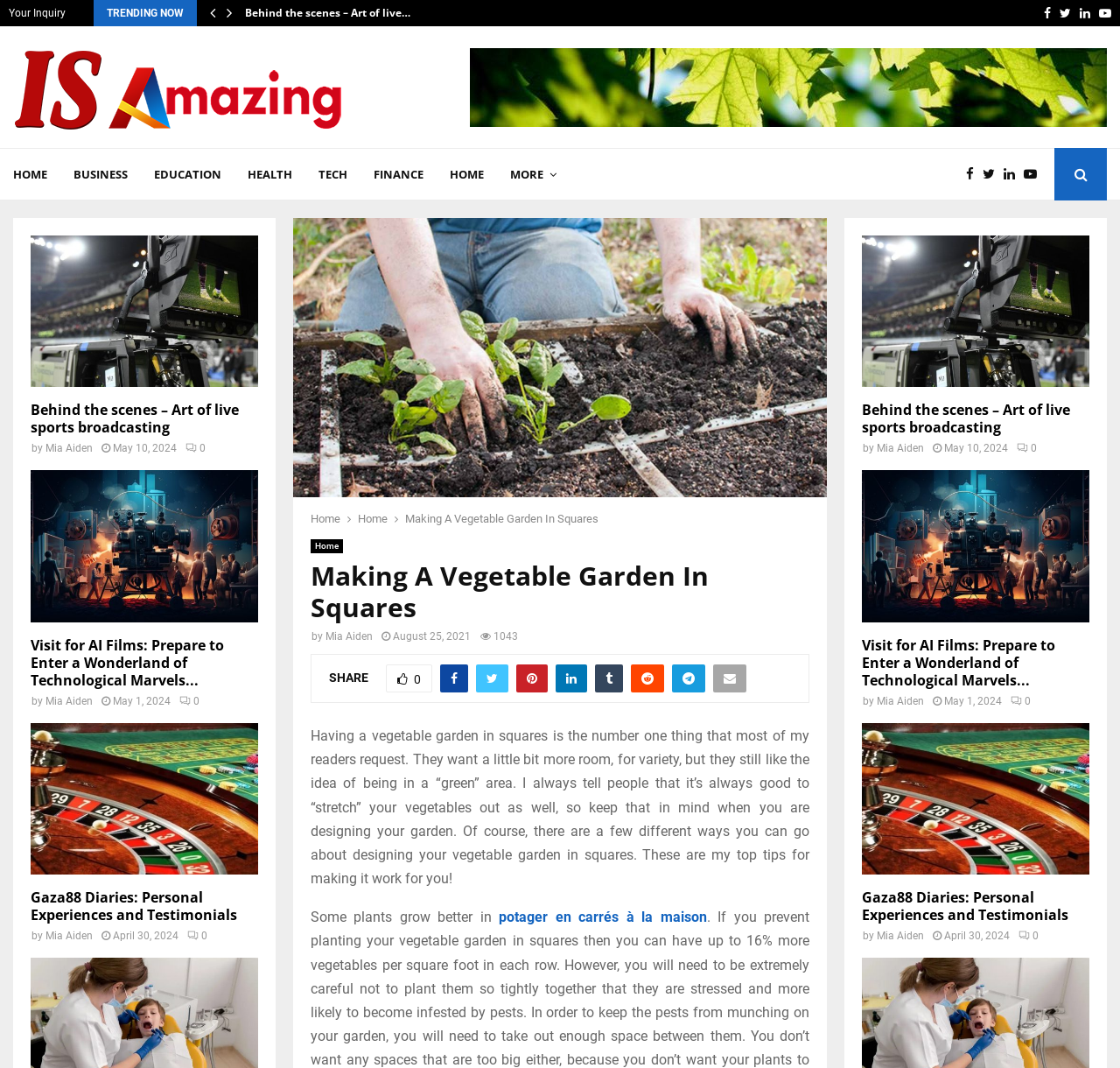Please give the bounding box coordinates of the area that should be clicked to fulfill the following instruction: "Read the 'TRENDING NOW' section". The coordinates should be in the format of four float numbers from 0 to 1, i.e., [left, top, right, bottom].

[0.095, 0.007, 0.164, 0.018]